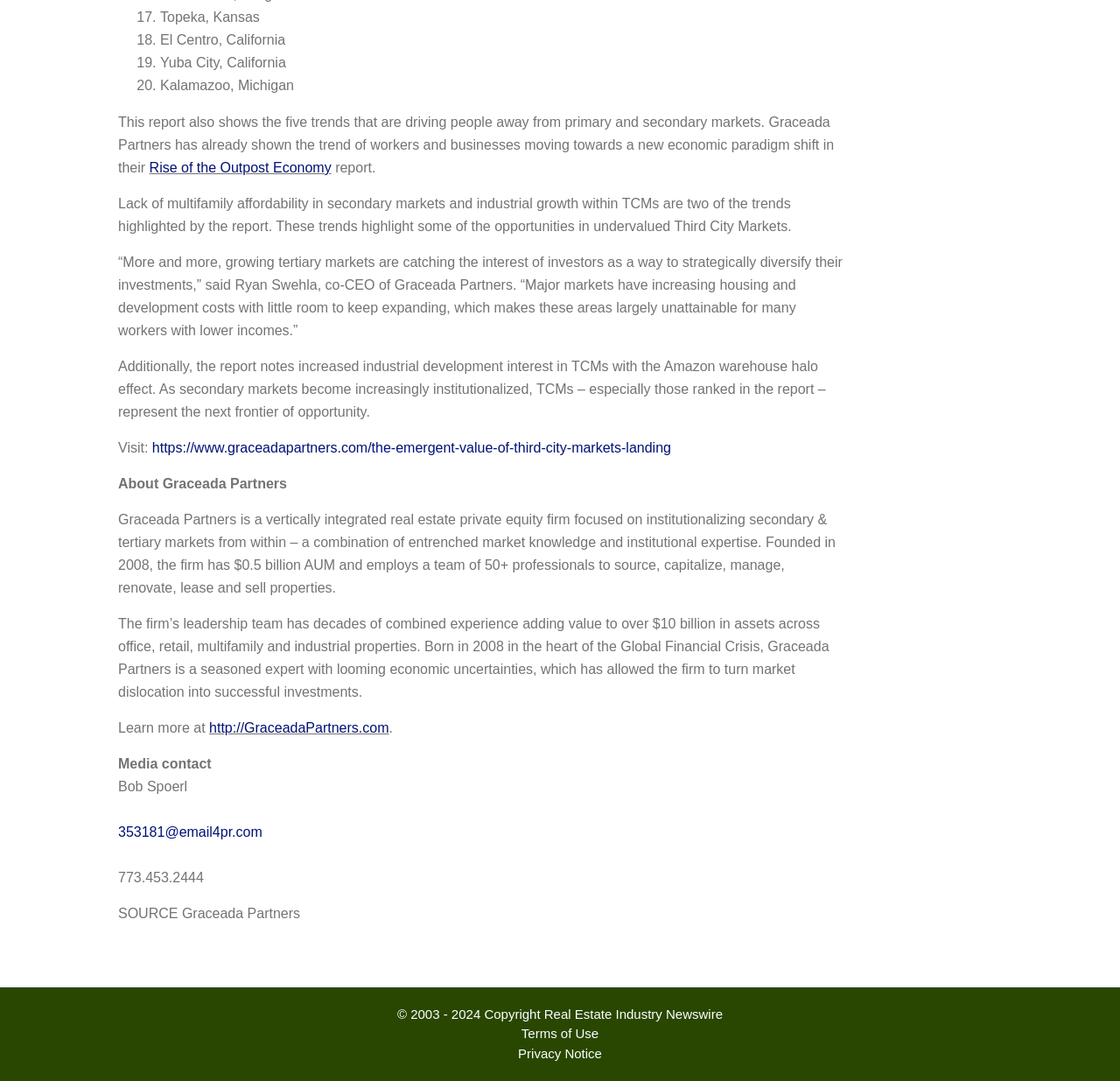What is the name of the company mentioned in the report?
Based on the screenshot, provide your answer in one word or phrase.

Graceada Partners